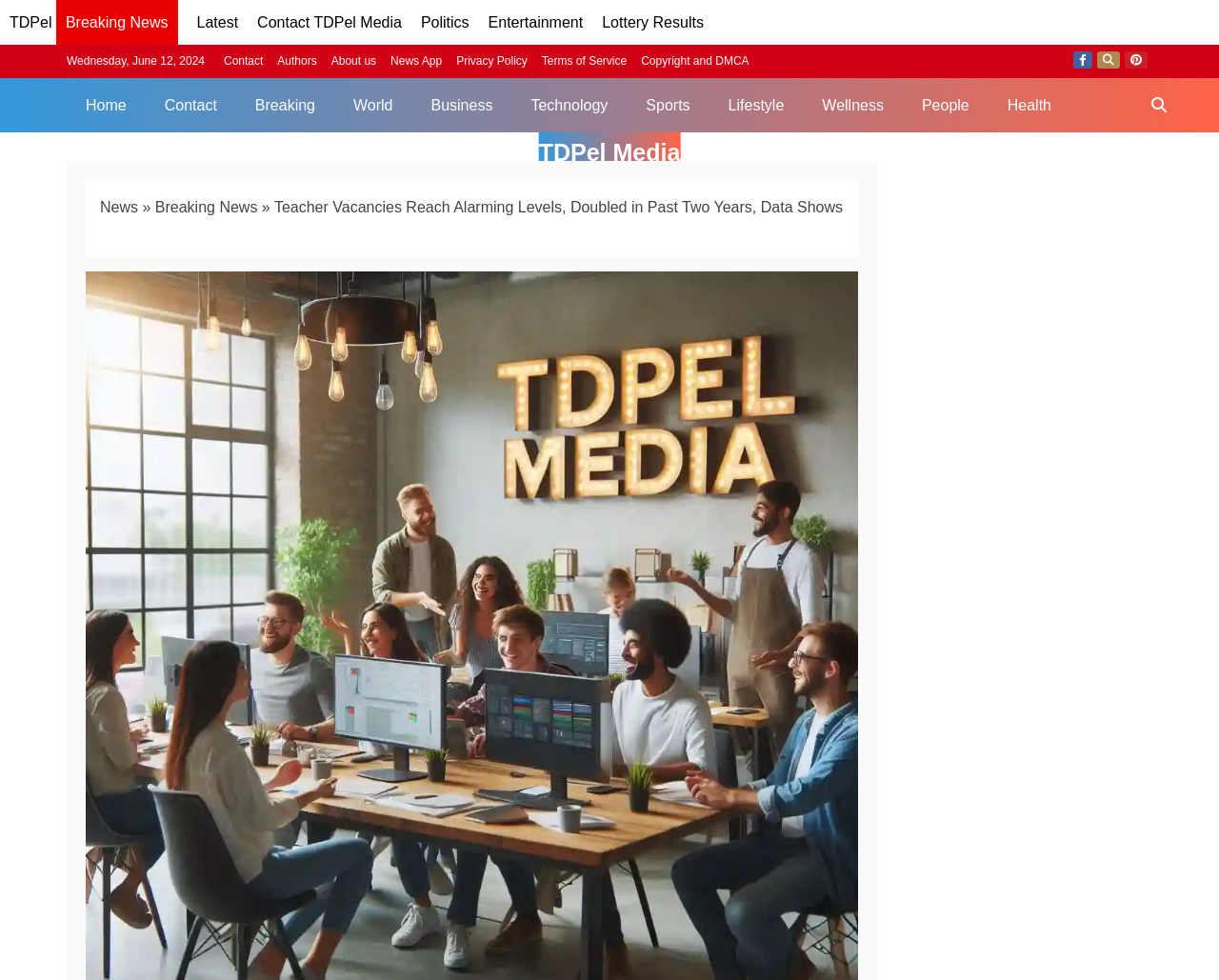Please identify the bounding box coordinates for the region that you need to click to follow this instruction: "Go to Breaking News".

[0.127, 0.203, 0.211, 0.219]